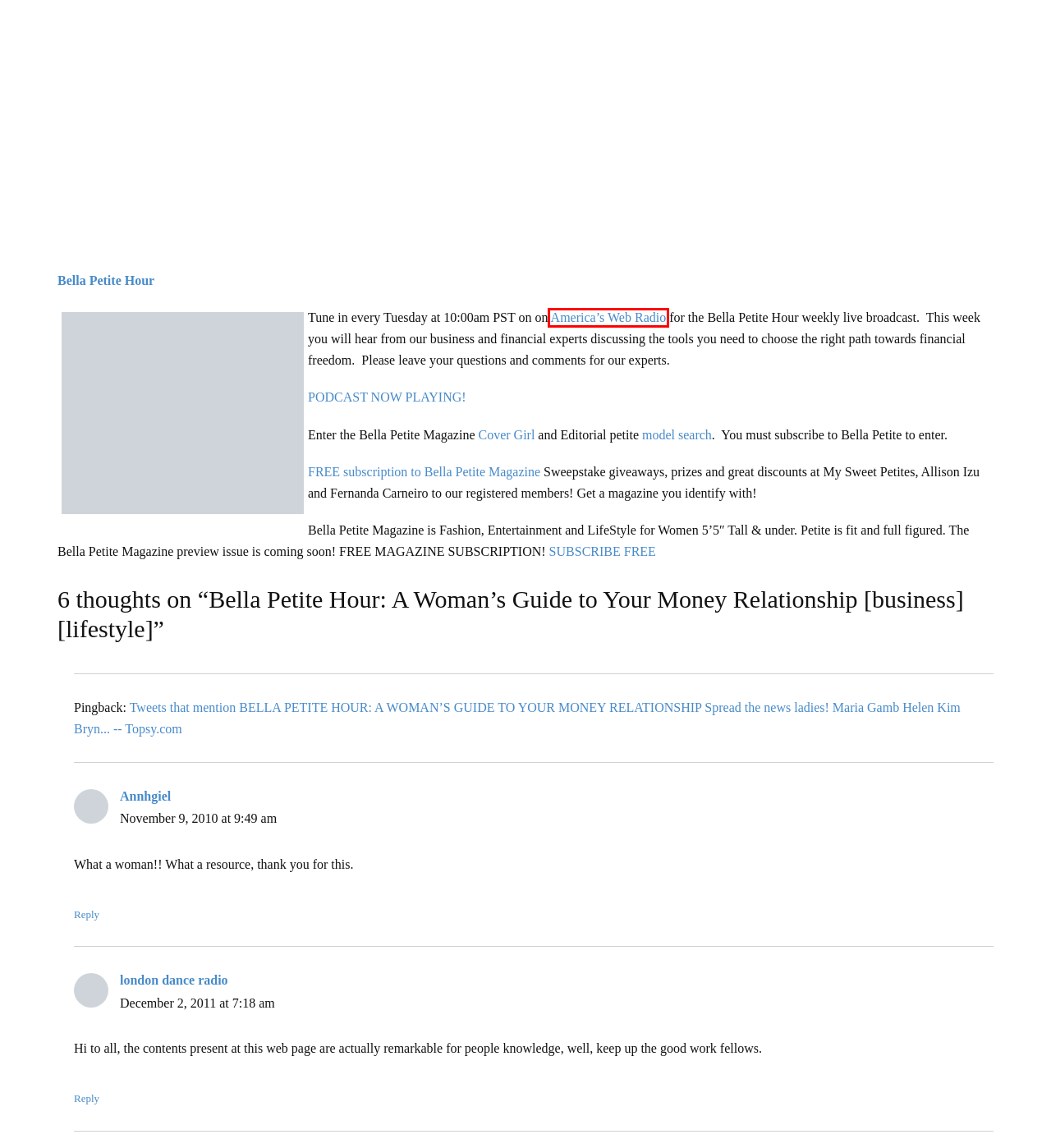Analyze the screenshot of a webpage featuring a red rectangle around an element. Pick the description that best fits the new webpage after interacting with the element inside the red bounding box. Here are the candidates:
A. Your Money Relationship | A Personal Finance Blog  Your Money Relationship | A Personal Finance Blog
B. Business - Bella Petite Ann Lauren® Live Streaming
C. Bella Petite Ann Lauren® Live Streaming
D. Ann Lauren Beauty Brand Influencer Brand Ambassador Expert Media
E. Americas Web Radio  A Most Eclectic Mix of Programs
F. Terms and Conditions Bella Petite Ann Lauren® Live Streaming
G. Bella Petite Magazine Influencer Ann Lauren Streaming Media
H. Privacy Policy Bella Petite Ann Lauren® Live Streaming

E